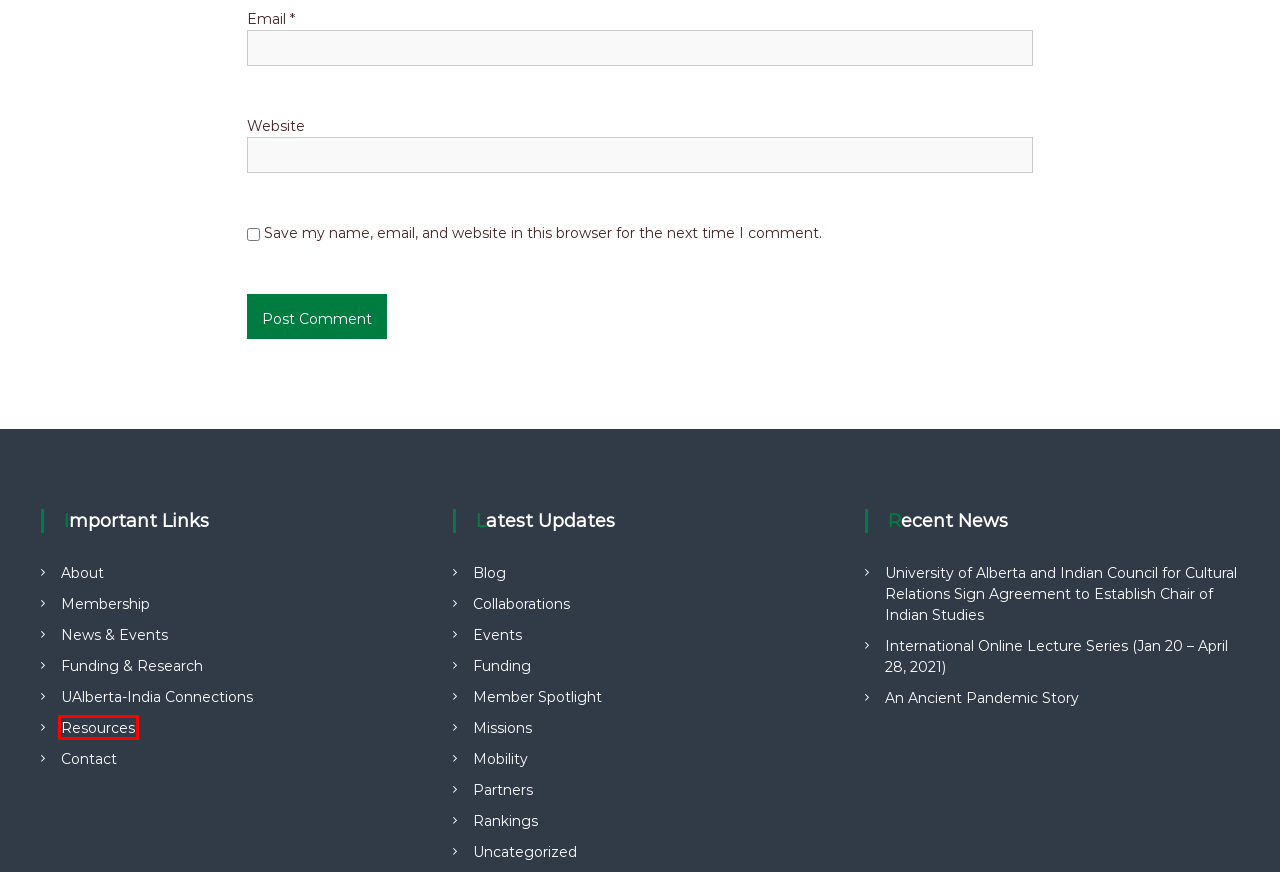Review the screenshot of a webpage which includes a red bounding box around an element. Select the description that best fits the new webpage once the element in the bounding box is clicked. Here are the candidates:
A. Funding | Engage India: Association of Professors
B. Uncategorized | Engage India: Association of Professors
C. Resources | Engage India: Association of Professors
D. Partners | Engage India: Association of Professors
E. Blog | Engage India: Association of Professors
F. Missions | Engage India: Association of Professors
G. Mobility | Engage India: Association of Professors
H. Rankings | Engage India: Association of Professors

C